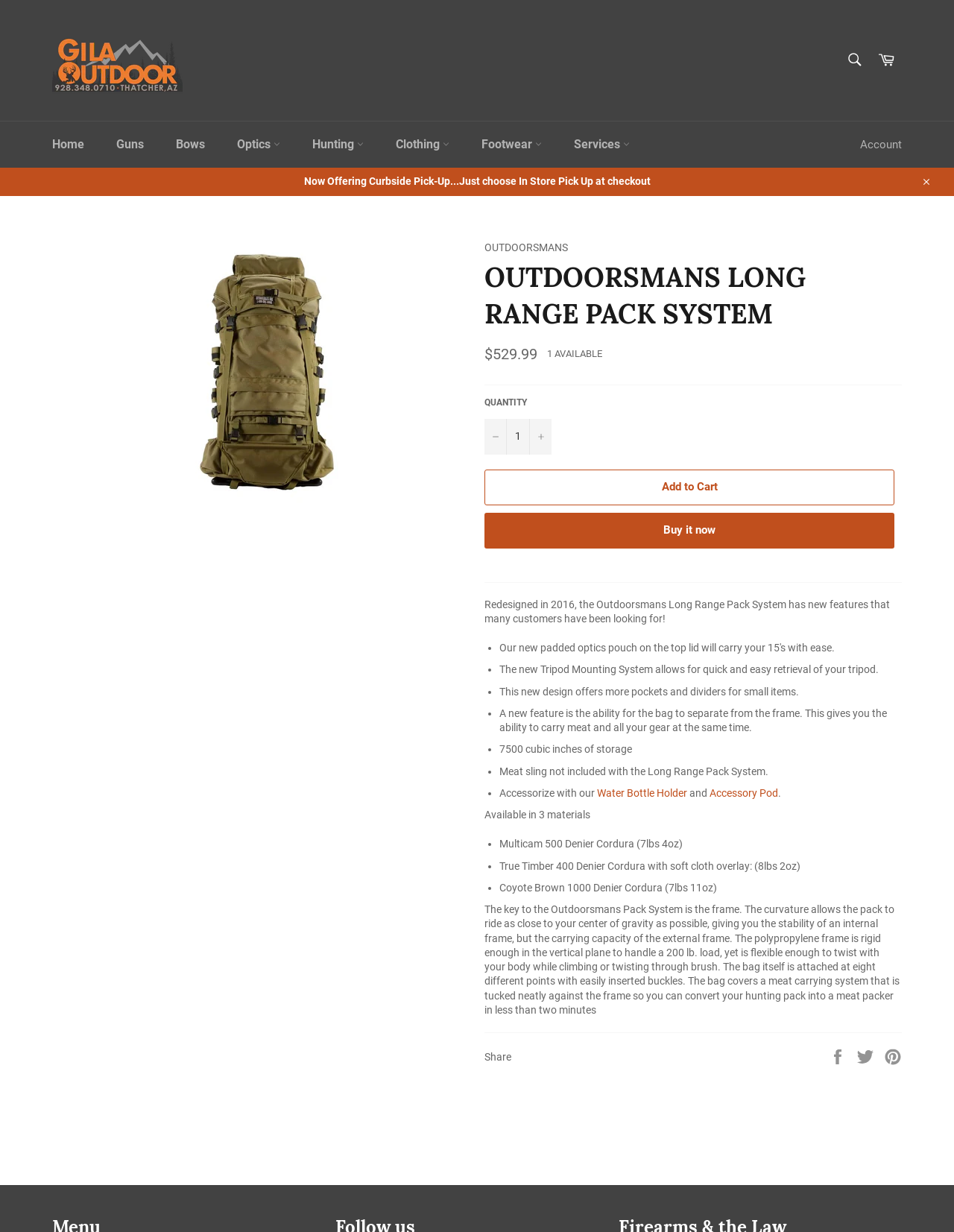Show the bounding box coordinates for the HTML element as described: "Accessory Pod".

[0.744, 0.639, 0.816, 0.648]